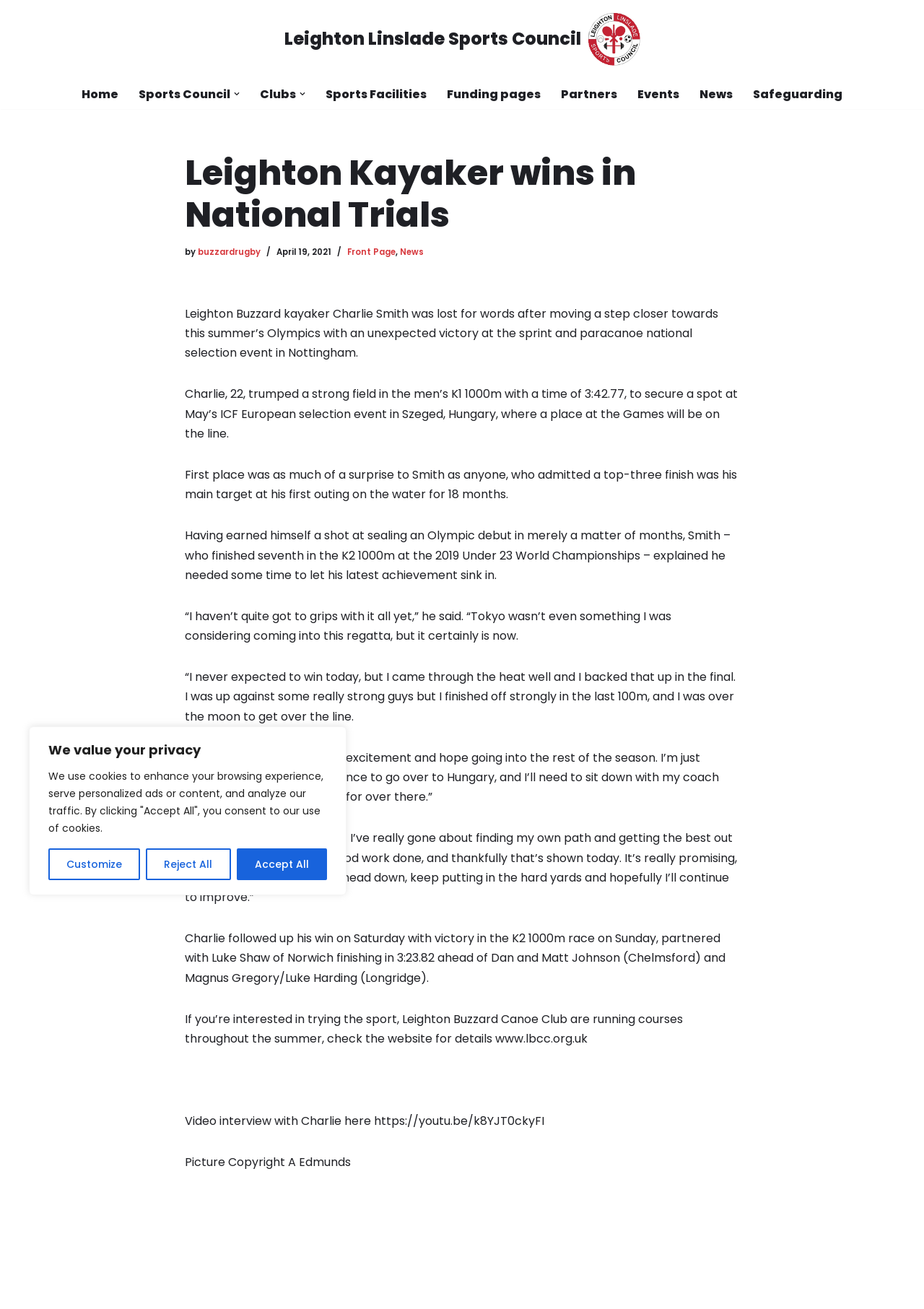How many months had Charlie Smith not been on the water before this regatta?
Offer a detailed and exhaustive answer to the question.

According to the article, Charlie Smith admitted that he needed some time to let his latest achievement sink in, and mentioned that he hadn't been on the water for 18 months before this regatta.